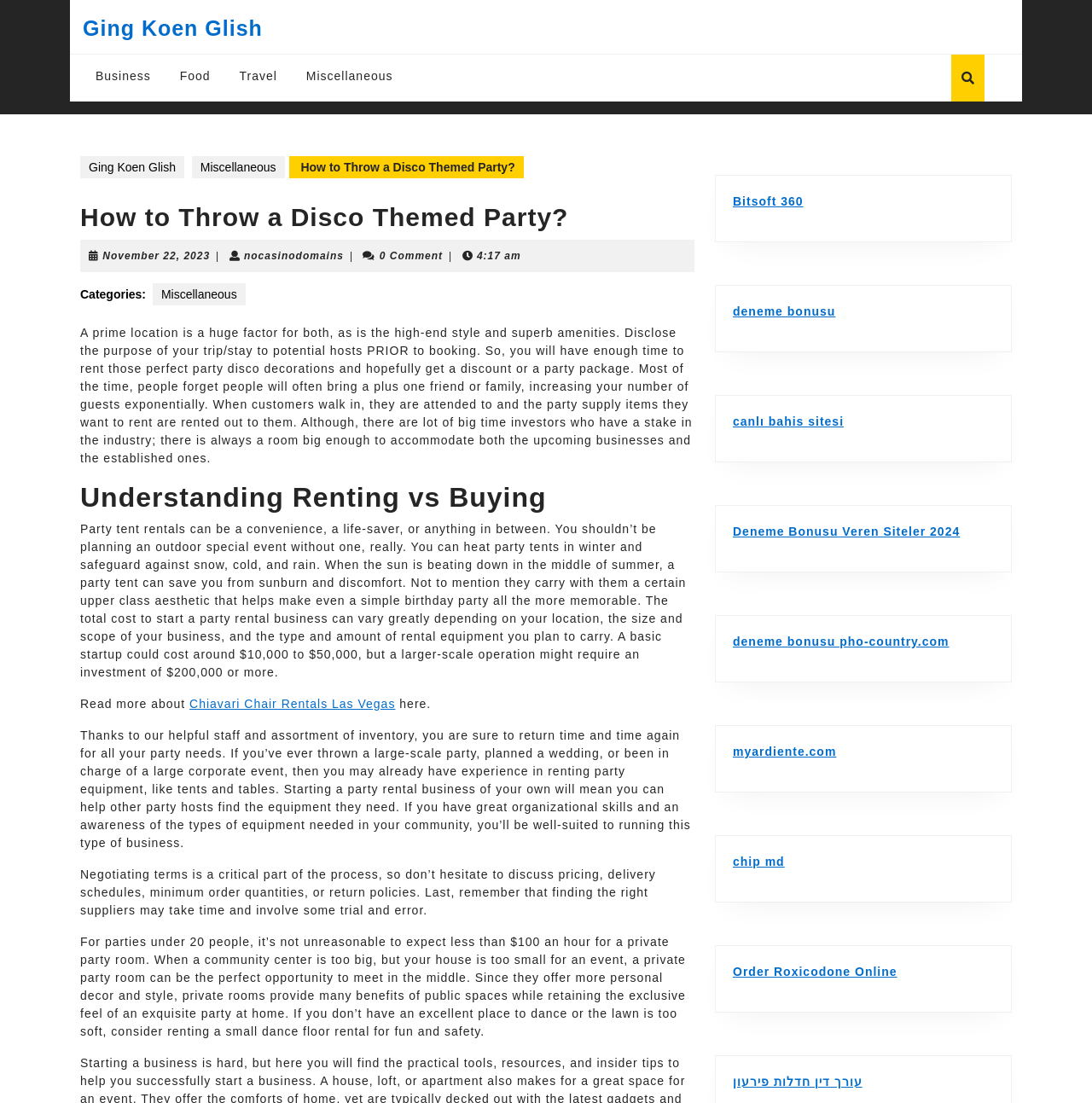Find the bounding box coordinates of the area to click in order to follow the instruction: "Enter email to get notified about new listings".

None